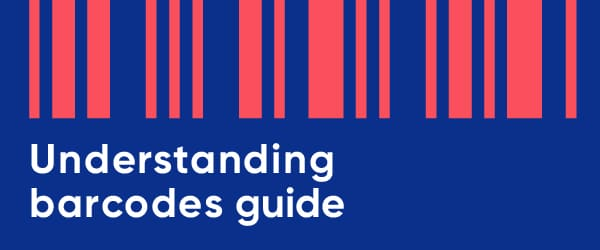Analyze the image and describe all the key elements you observe.

The image features a visually striking guide titled "Understanding barcodes," set against a rich blue background. Prominent vertical red and pink stripes mimic the appearance of barcodes, symbolizing the subject of the guide. The text is displayed in a clean, modern font, emphasizing the theme of clarity and accessibility in understanding barcoding technology. This guide aims to educate readers on how barcodes streamline product management, enhancing efficiency and accuracy in business operations, as highlighted in the accompanying content of the document.